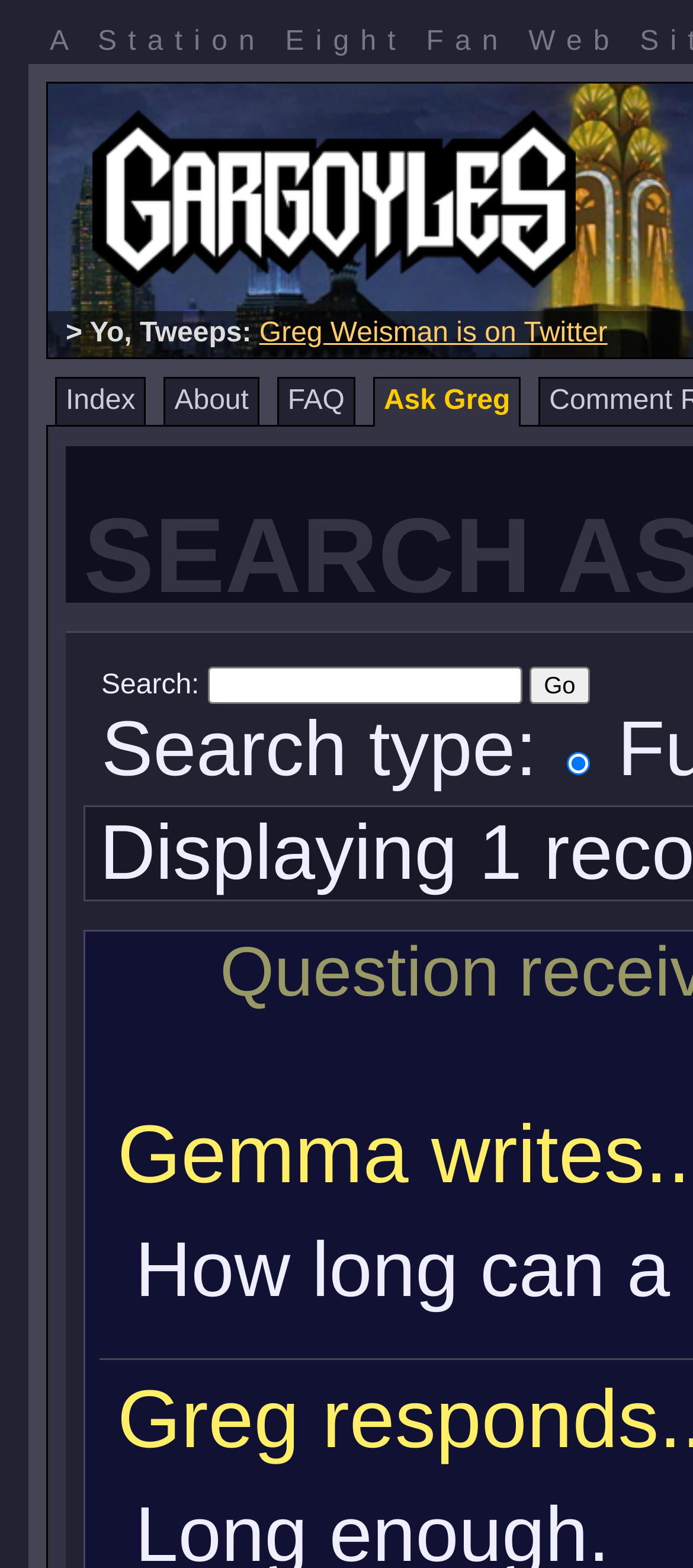From the webpage screenshot, predict the bounding box coordinates (top-left x, top-left y, bottom-right x, bottom-right y) for the UI element described here: Greg Weisman is on Twitter

[0.374, 0.203, 0.877, 0.222]